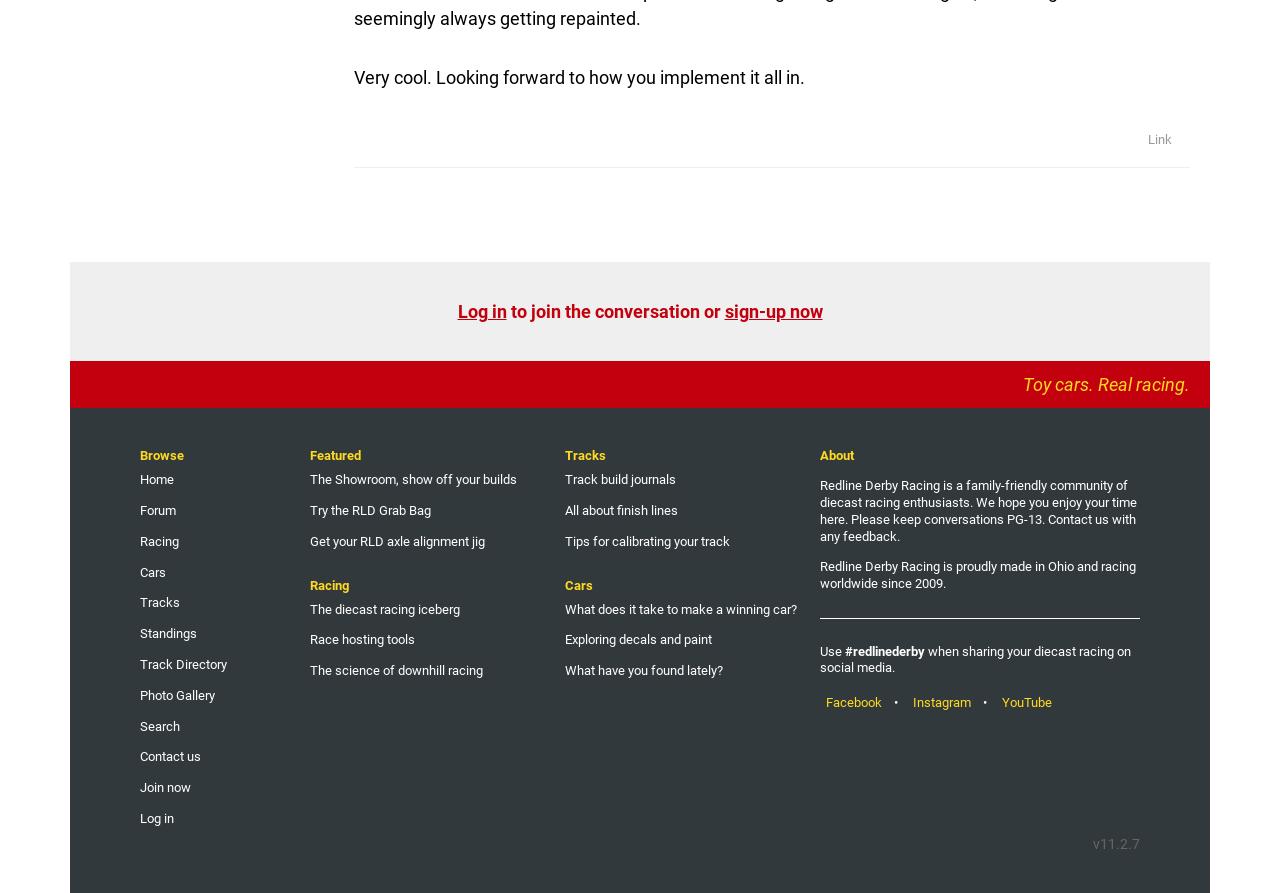Identify the bounding box coordinates of the element that should be clicked to fulfill this task: "Join now". The coordinates should be provided as four float numbers between 0 and 1, i.e., [left, top, right, bottom].

[0.109, 0.866, 0.227, 0.9]